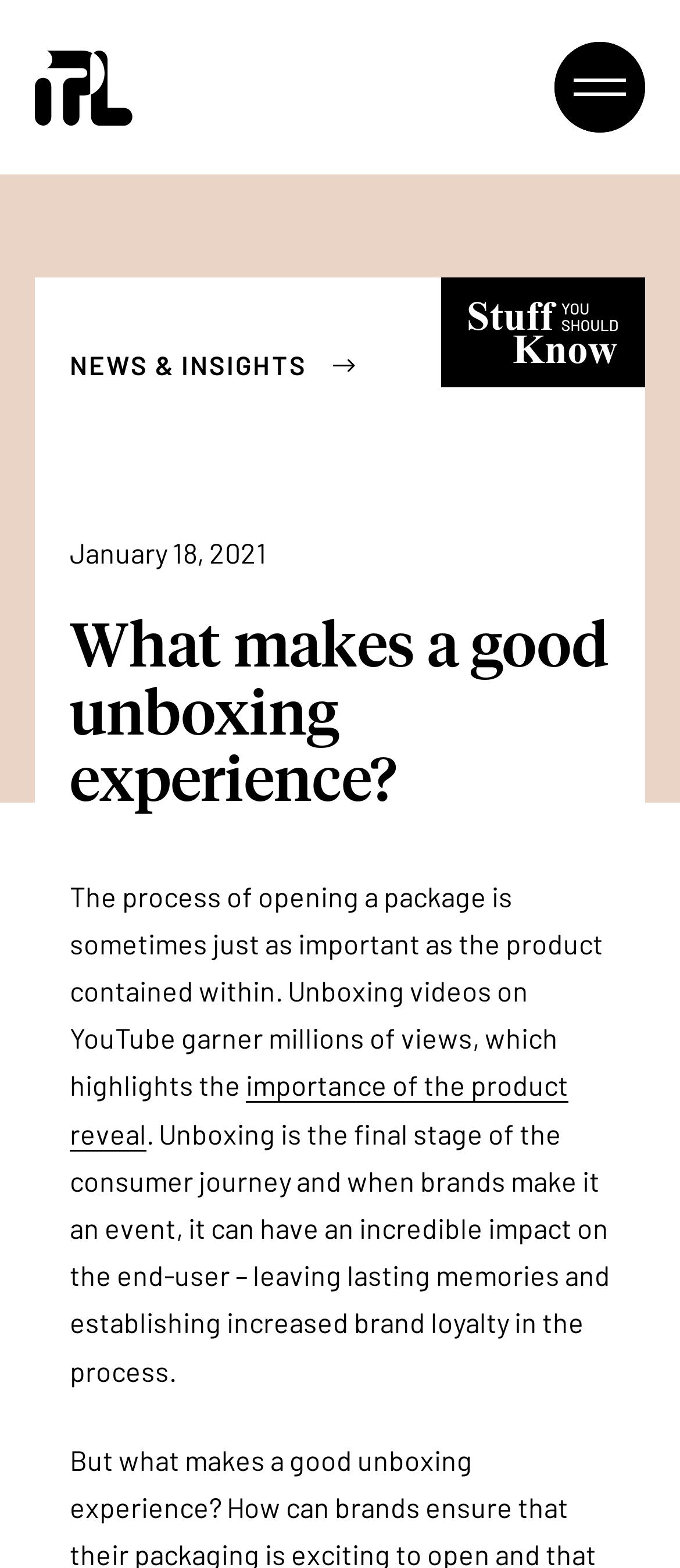Please find and generate the text of the main heading on the webpage.

What makes a good unboxing experience?